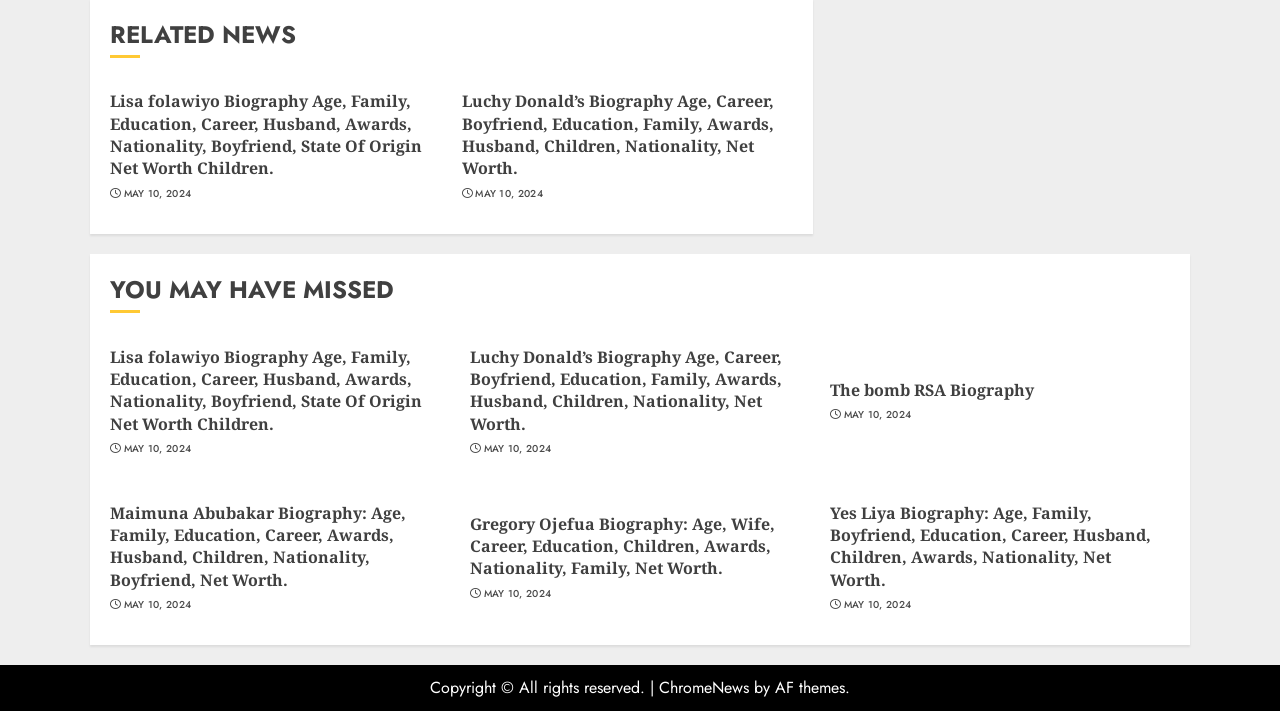Please identify the bounding box coordinates of where to click in order to follow the instruction: "View Luchy Donald's biography".

[0.361, 0.127, 0.604, 0.254]